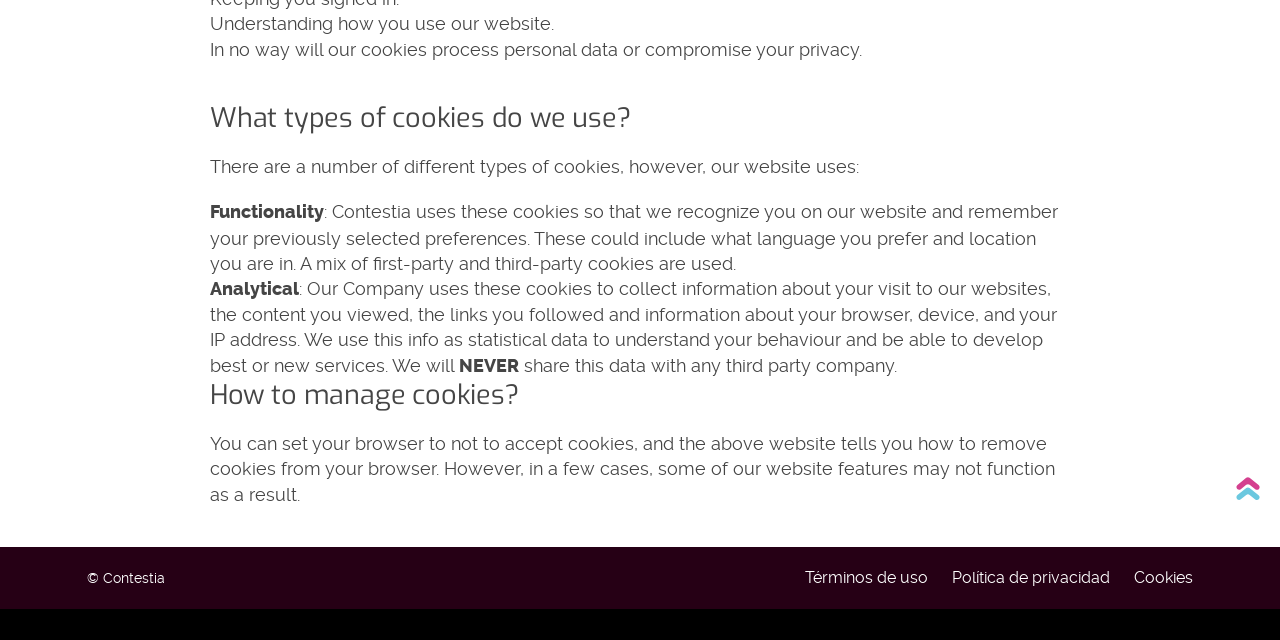Using the webpage screenshot and the element description aria-label="Facebook Social Link", determine the bounding box coordinates. Specify the coordinates in the format (top-left x, top-left y, bottom-right x, bottom-right y) with values ranging from 0 to 1.

None